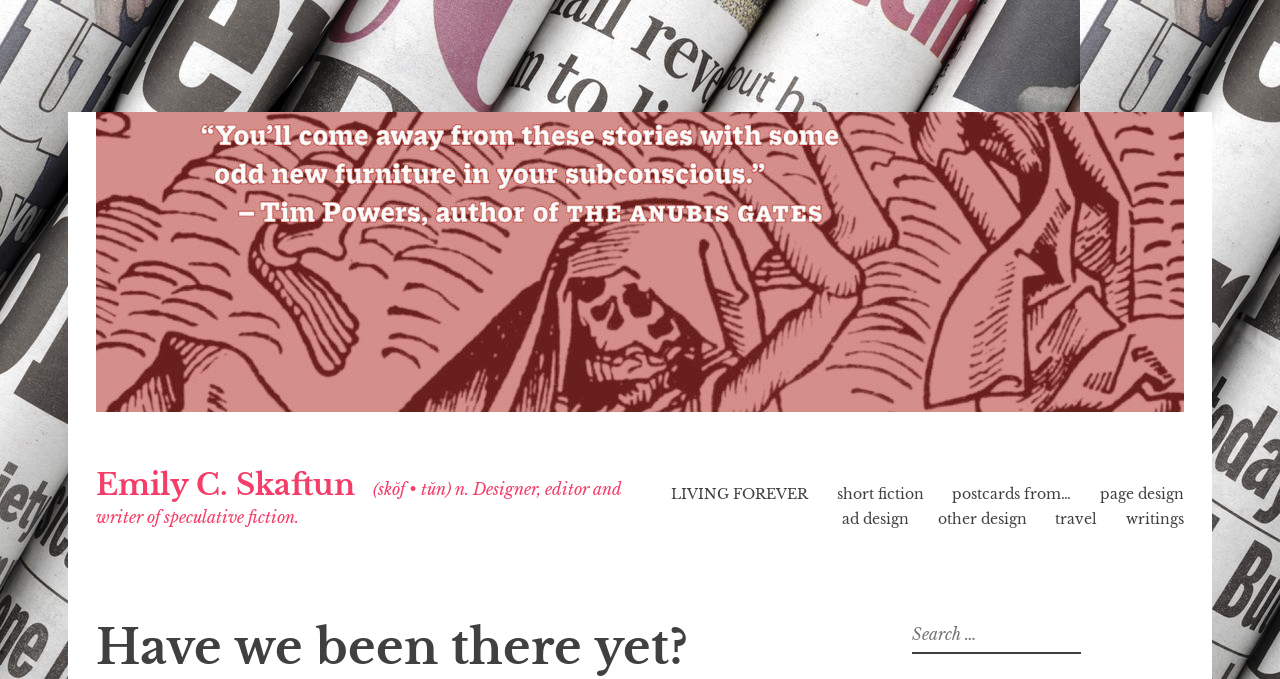Describe the entire webpage, focusing on both content and design.

The webpage appears to be a personal website or blog, with the title "Have we been there yet? – Emily C. Skaftun" at the top. Below the title, there is a link to "Skip to content" on the top-left corner. 

On the top-right corner, there is a horizontal navigation menu with several links, including "LIVING FOREVER", "short fiction", "postcards from…", "page design", "ad design", "other design", "travel", and "writings". 

Below the navigation menu, there is a brief introduction or bio of the author, Emily C. Skaftun, which describes her as a "Designer, editor and writer of speculative fiction". 

On the lower section of the page, there is a prominent heading "Have we been there yet?" followed by a search bar with a label "Search for:". The search bar is positioned below the heading and takes up about a third of the page width.

There is no prominent image on the page, but the design and layout suggest a focus on text-based content, possibly with a personal or creative tone.